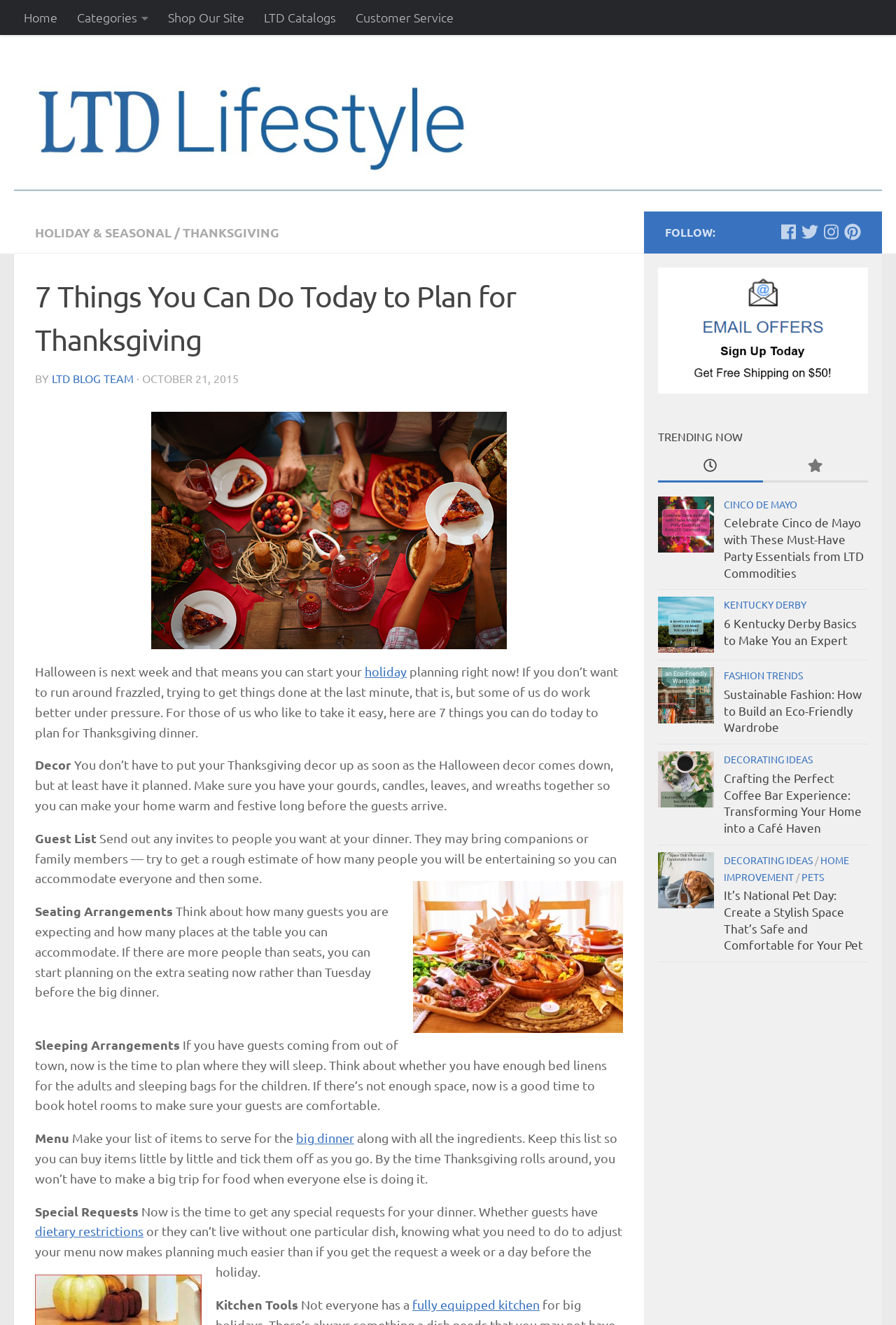Please specify the bounding box coordinates of the area that should be clicked to accomplish the following instruction: "Read the blog post '7 Things You Can Do Today to Plan for Thanksgiving'". The coordinates should consist of four float numbers between 0 and 1, i.e., [left, top, right, bottom].

[0.039, 0.207, 0.695, 0.273]